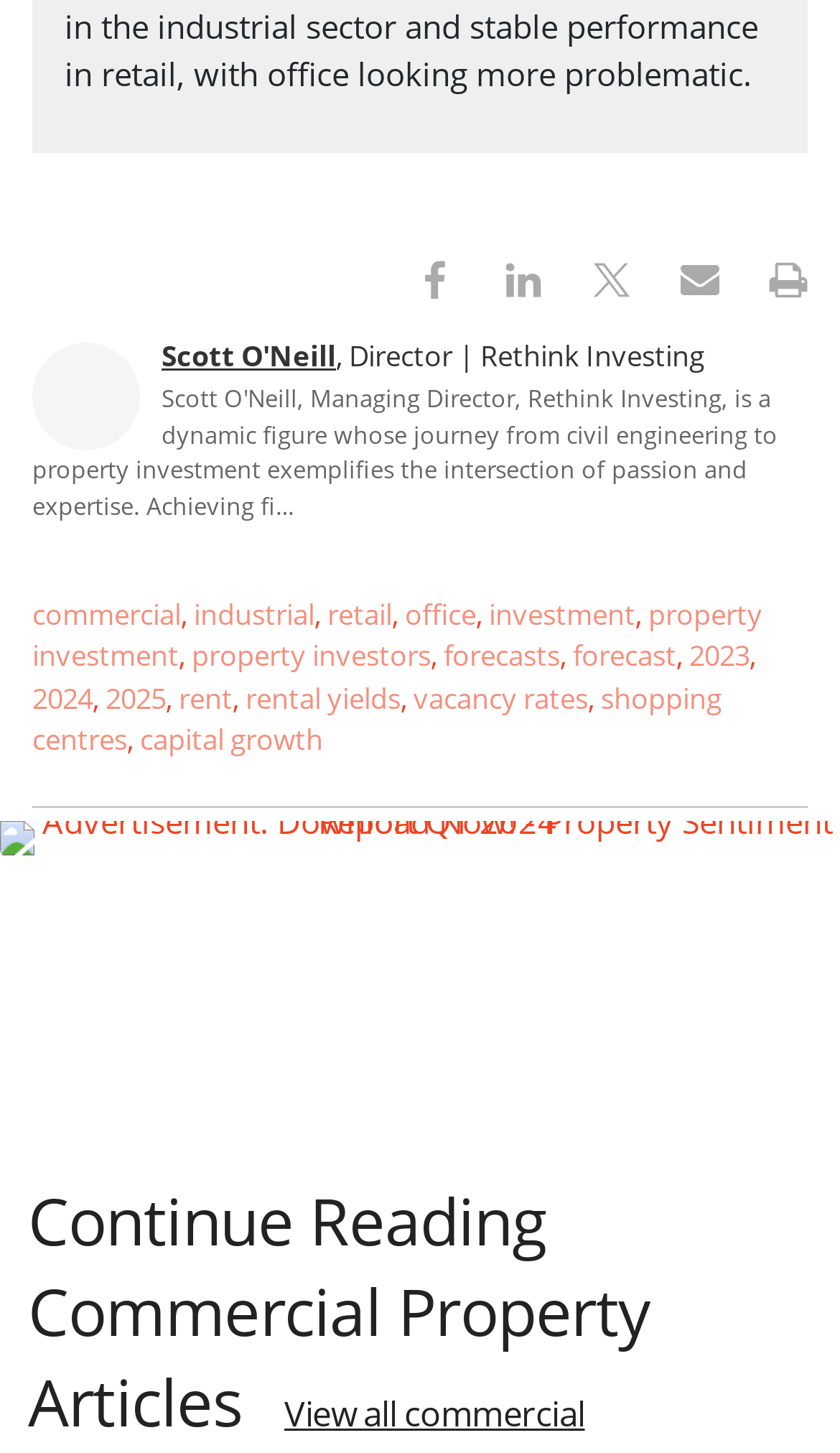Locate the bounding box coordinates of the segment that needs to be clicked to meet this instruction: "Click on the link to Scott O'Neill's profile".

[0.192, 0.232, 0.4, 0.258]